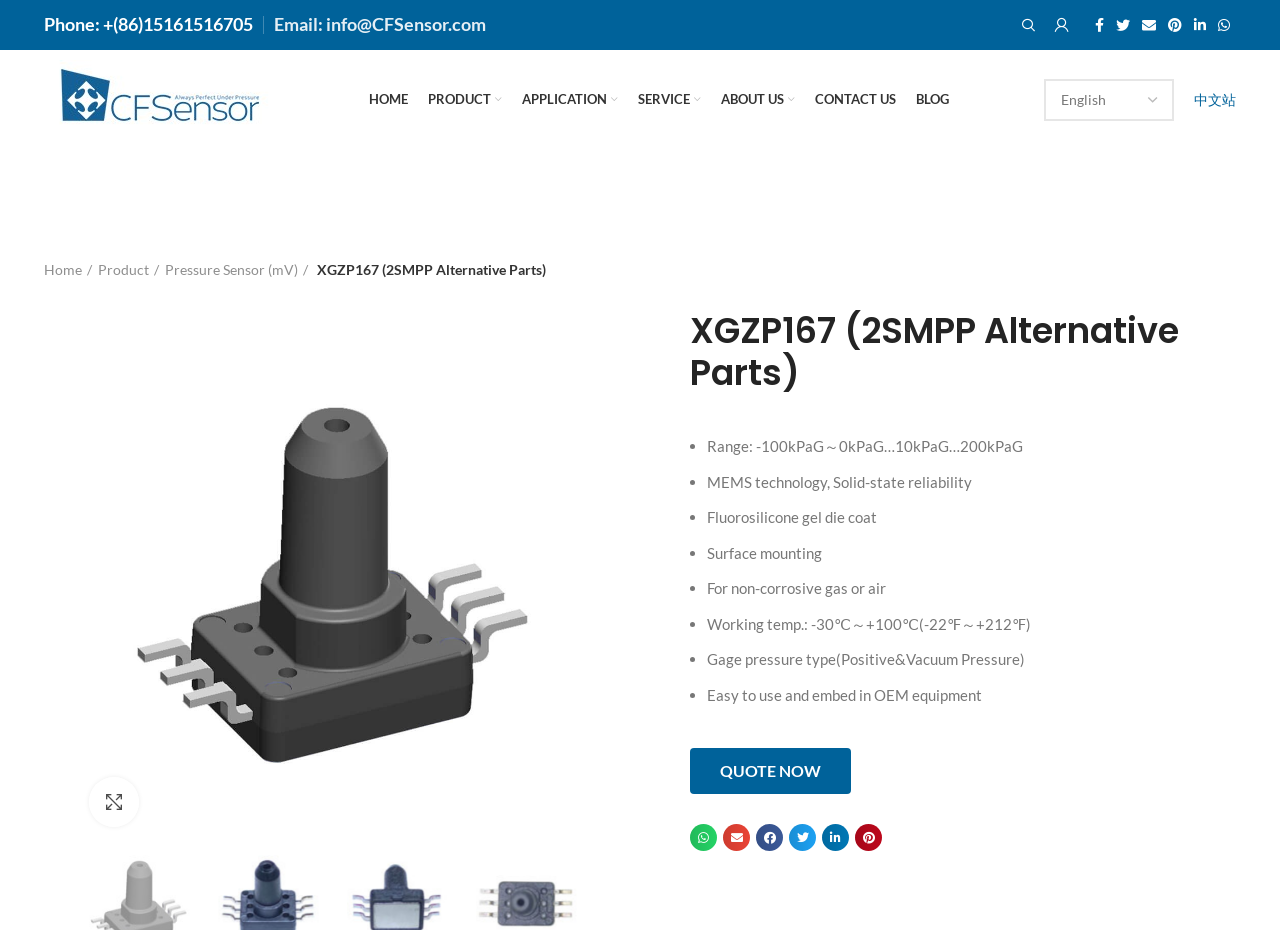Using the element description: "Pressure Sensor (mV)", determine the bounding box coordinates for the specified UI element. The coordinates should be four float numbers between 0 and 1, [left, top, right, bottom].

[0.129, 0.281, 0.241, 0.299]